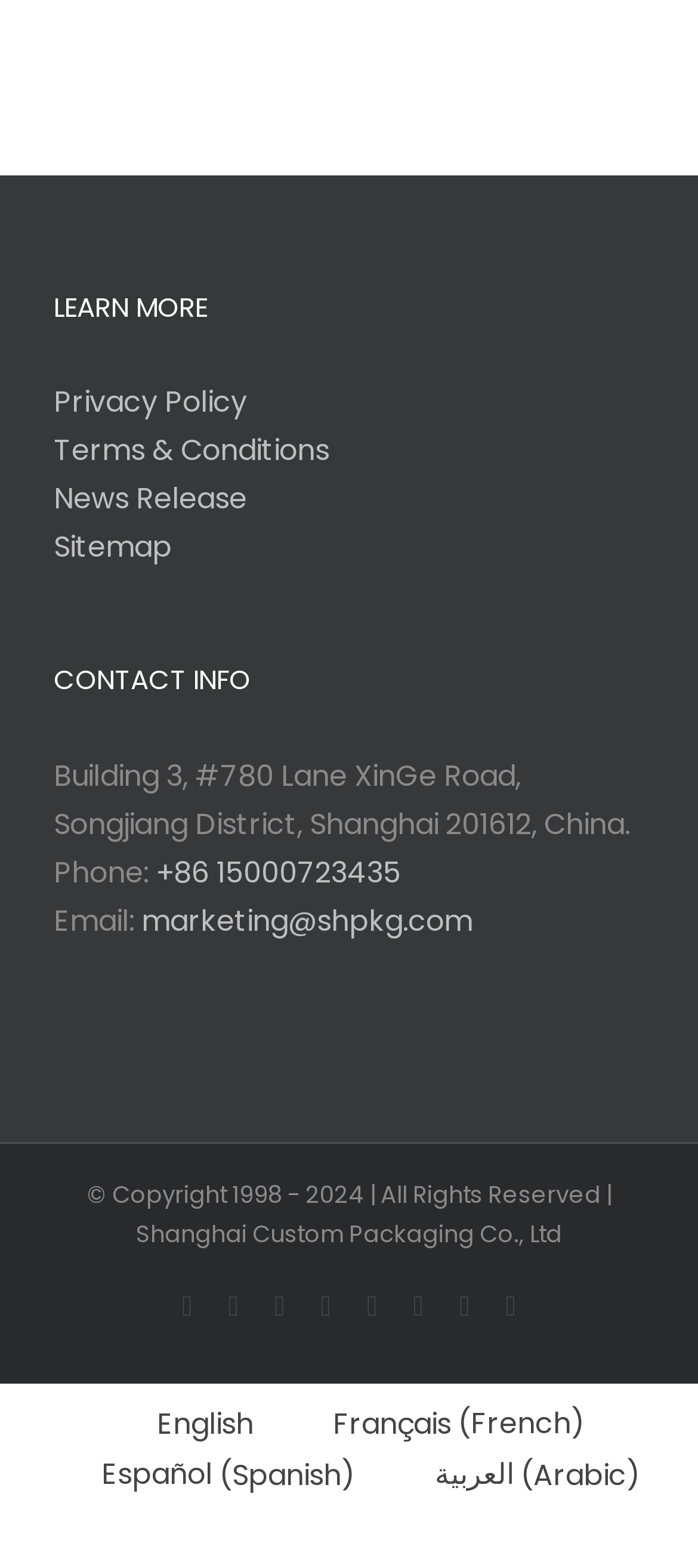What is the phone number?
Please provide a detailed answer to the question.

I found the phone number by looking at the 'CONTACT INFO' section, where it is written in a link element next to the 'Phone:' static text.